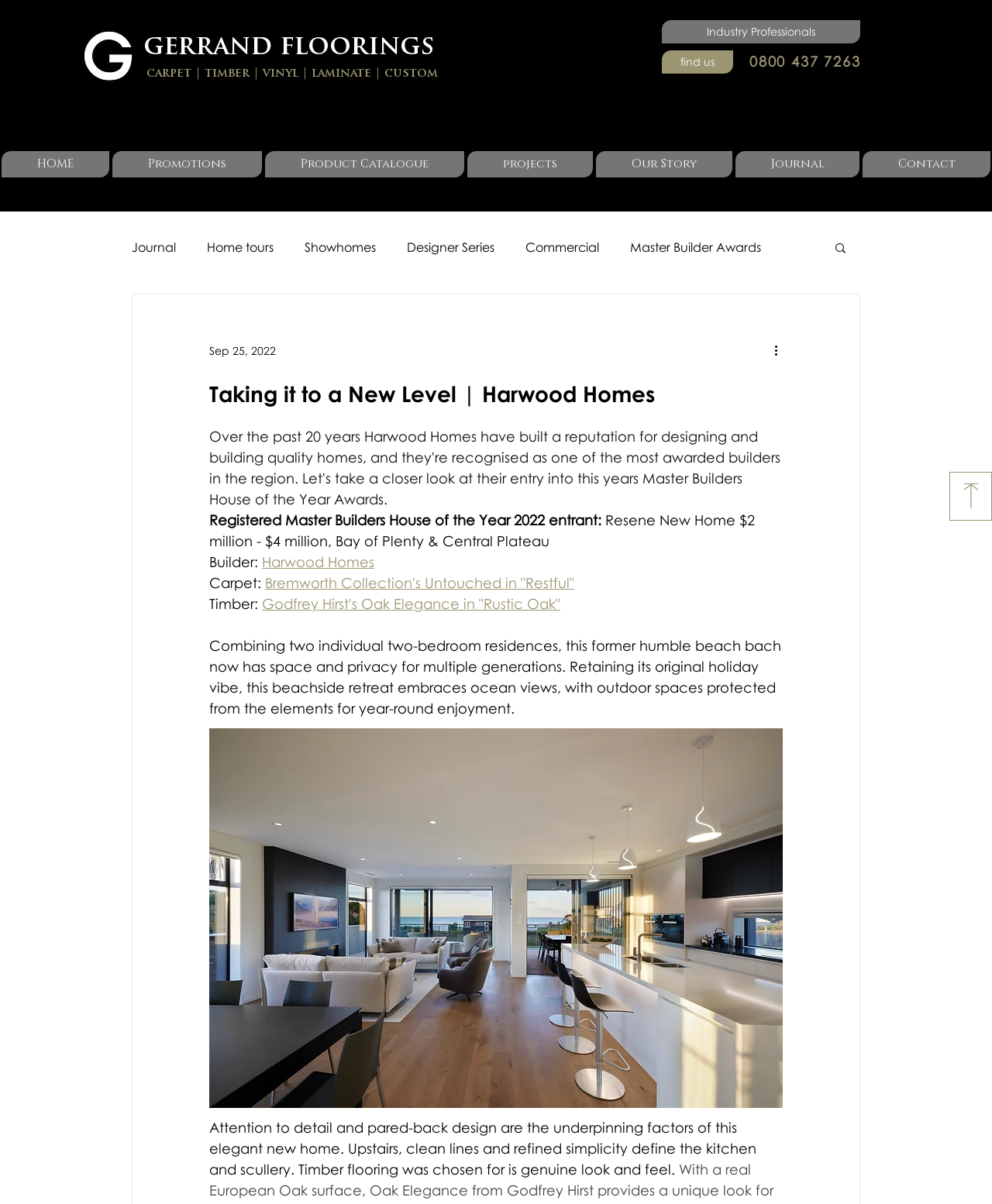Carefully examine the image and provide an in-depth answer to the question: What is the name of the company featured on this webpage?

The webpage has a heading 'Taking it to a New Level | Harwood Homes' and a link 'Harwood Homes' which suggests that the company featured on this webpage is Harwood Homes.